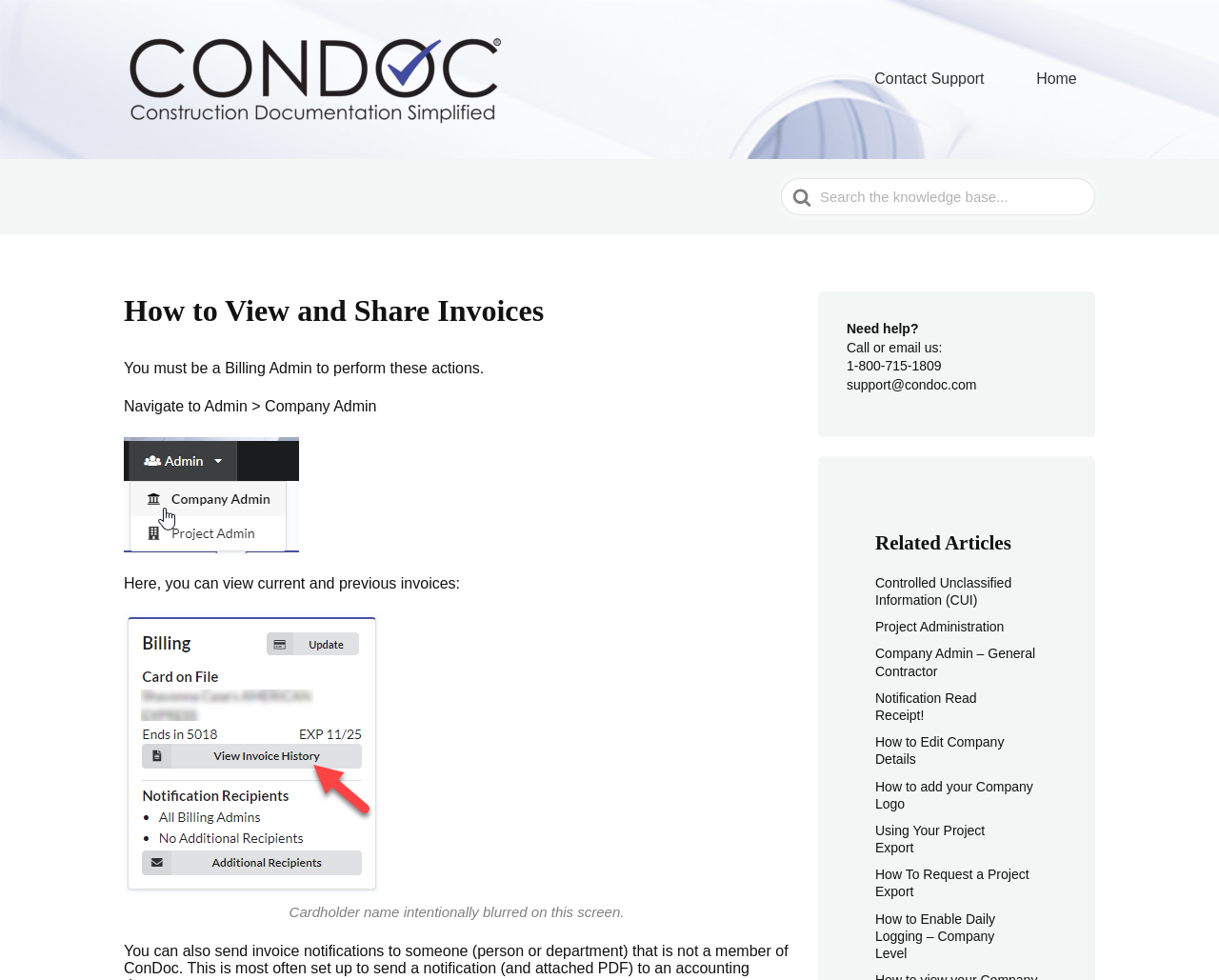Please determine the bounding box coordinates for the element with the description: "alt="ConDoc Knowledge Base"".

[0.102, 0.029, 0.414, 0.133]